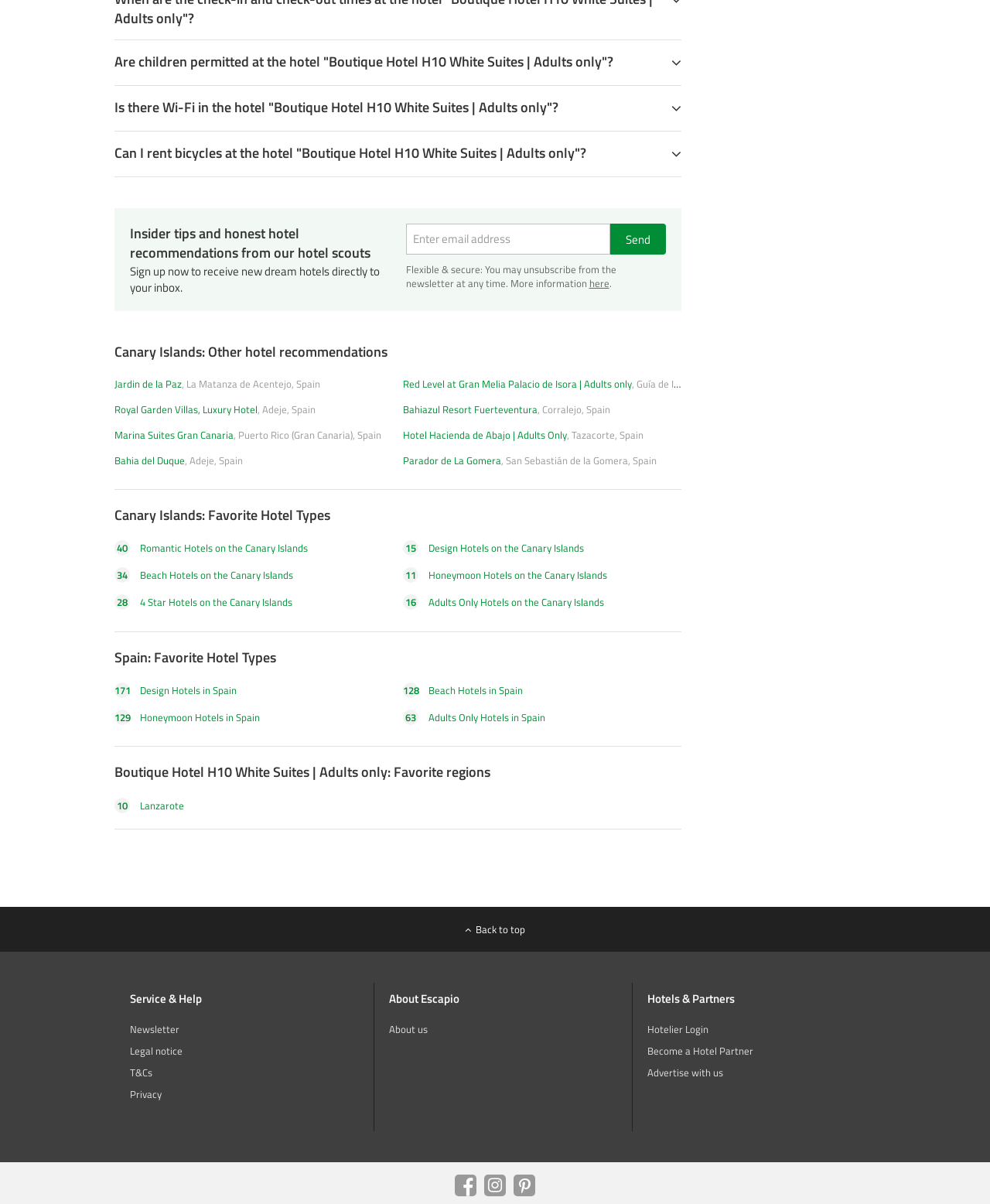Please determine the bounding box coordinates of the area that needs to be clicked to complete this task: 'Get more information about unsubscribe from the newsletter'. The coordinates must be four float numbers between 0 and 1, formatted as [left, top, right, bottom].

[0.595, 0.229, 0.615, 0.242]